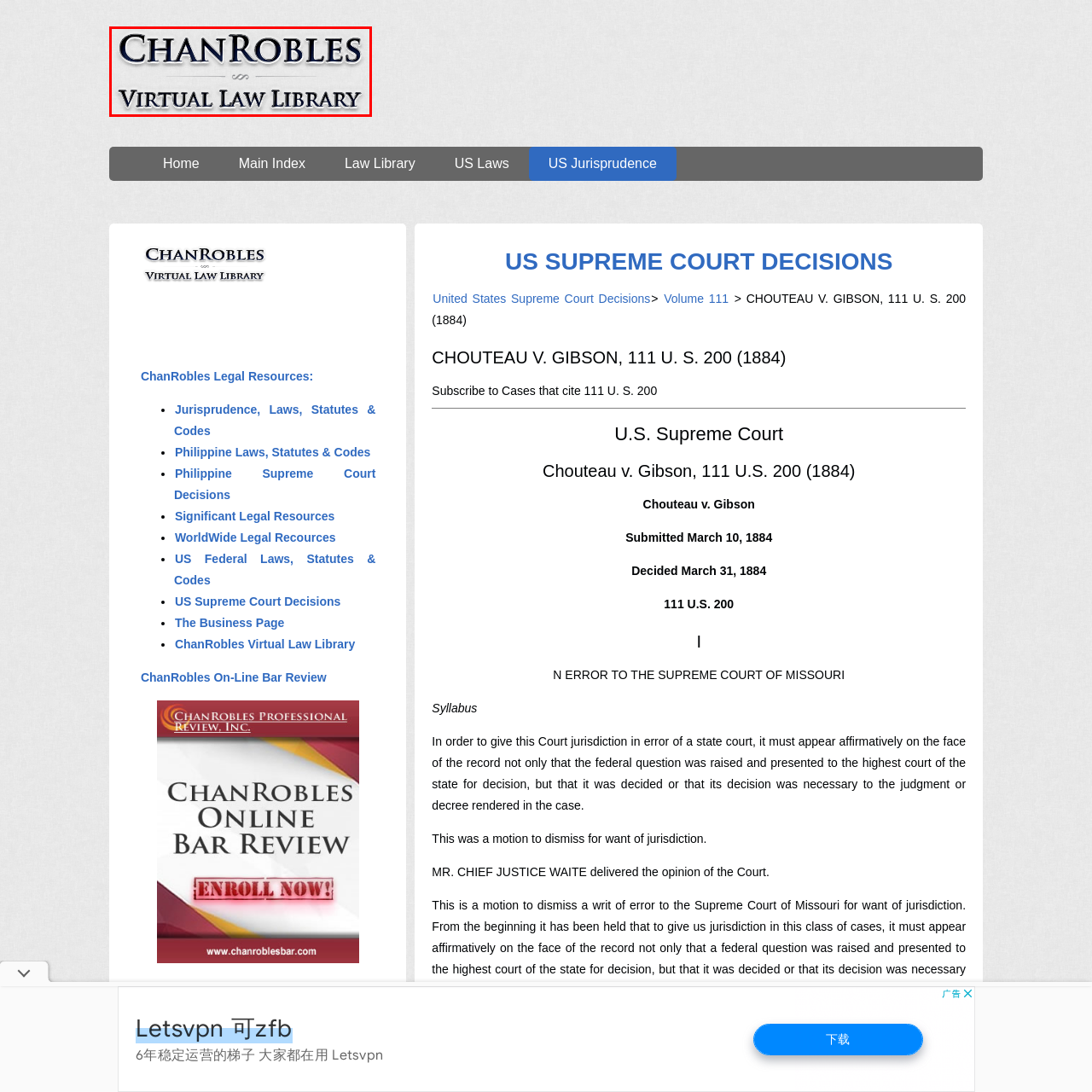Who is the target audience of the library?
Review the image marked by the red bounding box and deliver a detailed response to the question.

The caption states that the library serves as a valuable tool for legal professionals, students, and researchers seeking to navigate legal texts and gain insights into jurisprudence, indicating that these groups are the primary target audience of the library.